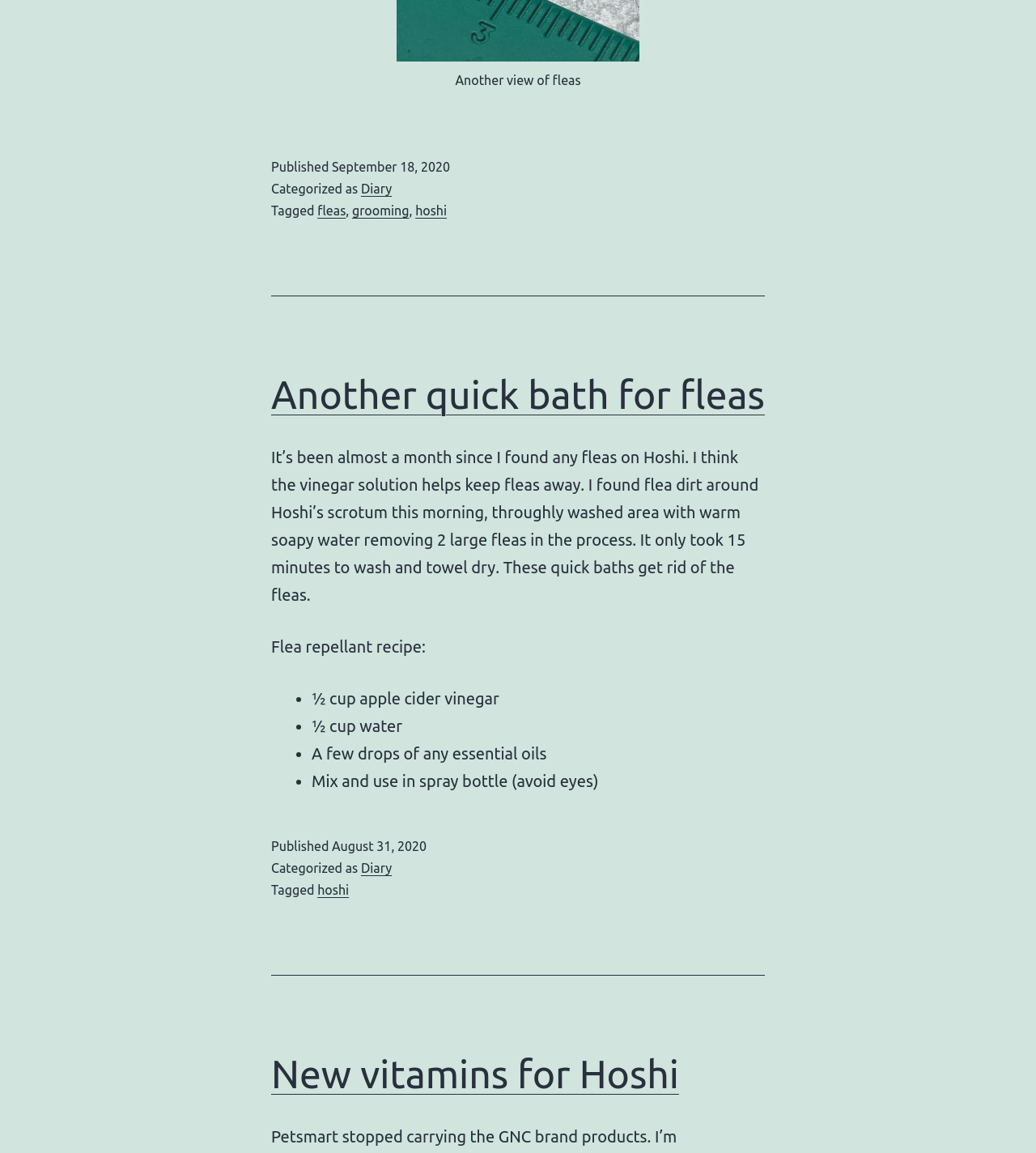Provide a brief response using a word or short phrase to this question:
How many articles are on this webpage?

Three